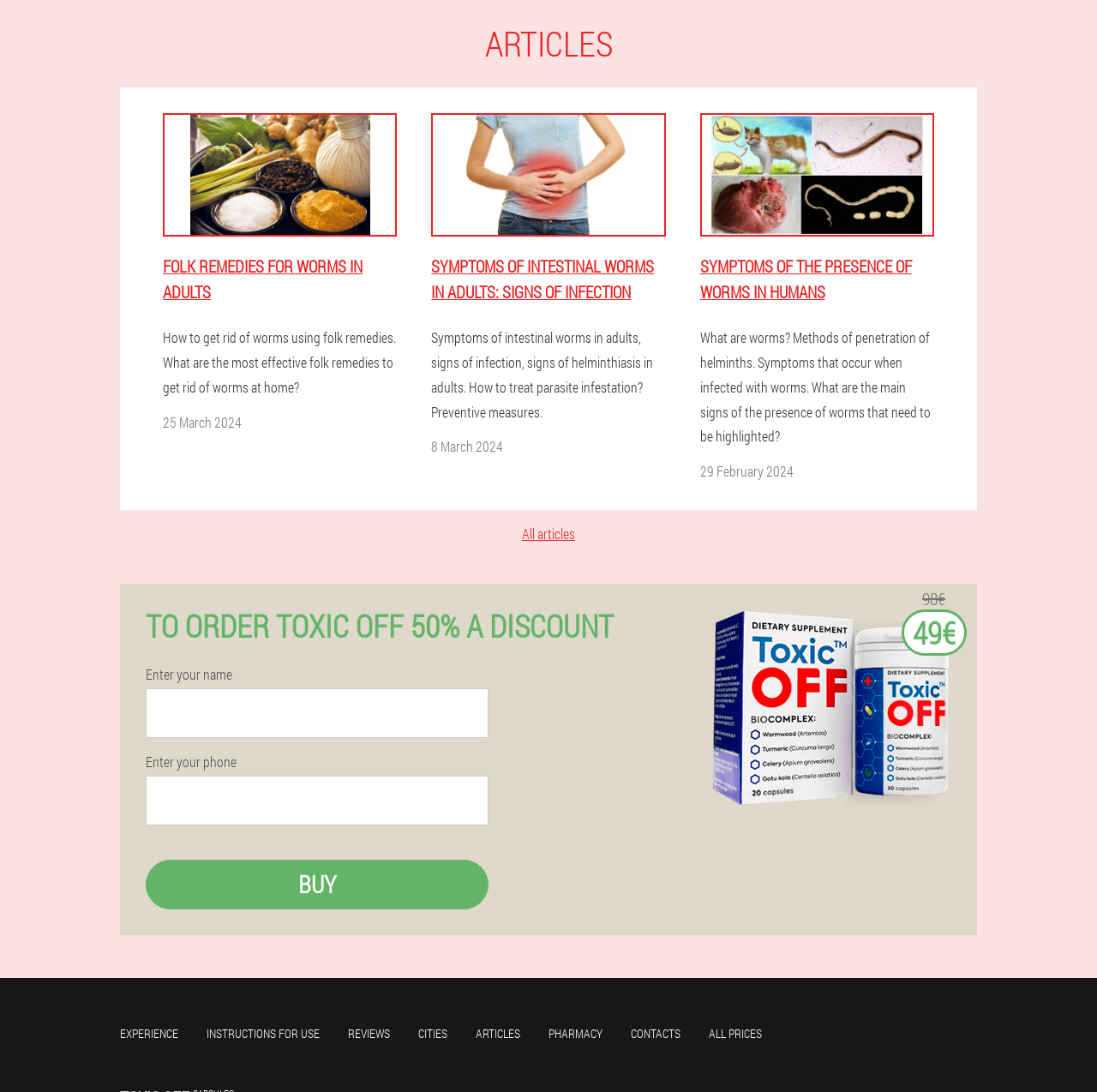What is the topic of the first article?
Use the information from the image to give a detailed answer to the question.

I determined the topic of the first article by looking at the heading 'FOLK REMEDIES FOR WORMS IN ADULTS' and the link 'Folk remedies against worms FOLK REMEDIES FOR WORMS IN ADULTS' within the first article element.